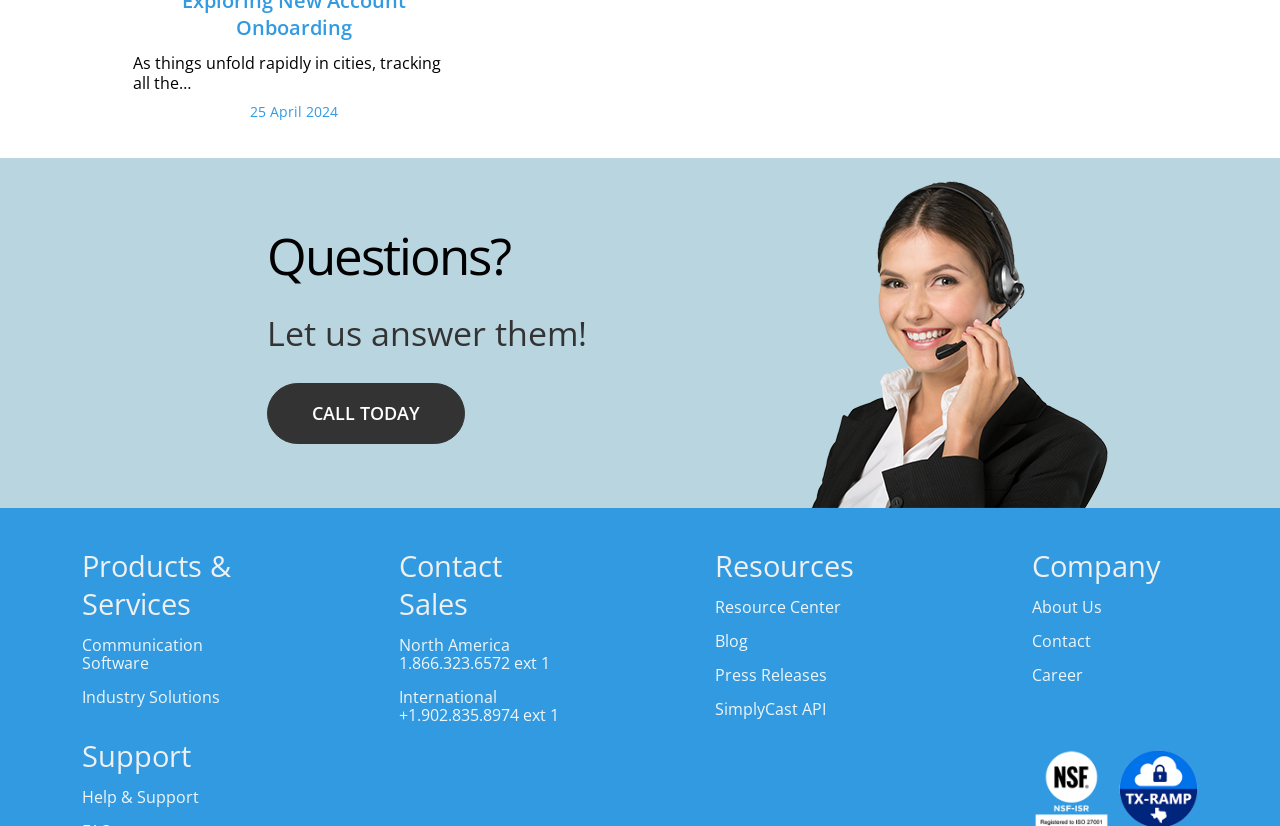Please specify the bounding box coordinates of the area that should be clicked to accomplish the following instruction: "Click the CALL TODAY button". The coordinates should consist of four float numbers between 0 and 1, i.e., [left, top, right, bottom].

[0.208, 0.463, 0.363, 0.537]